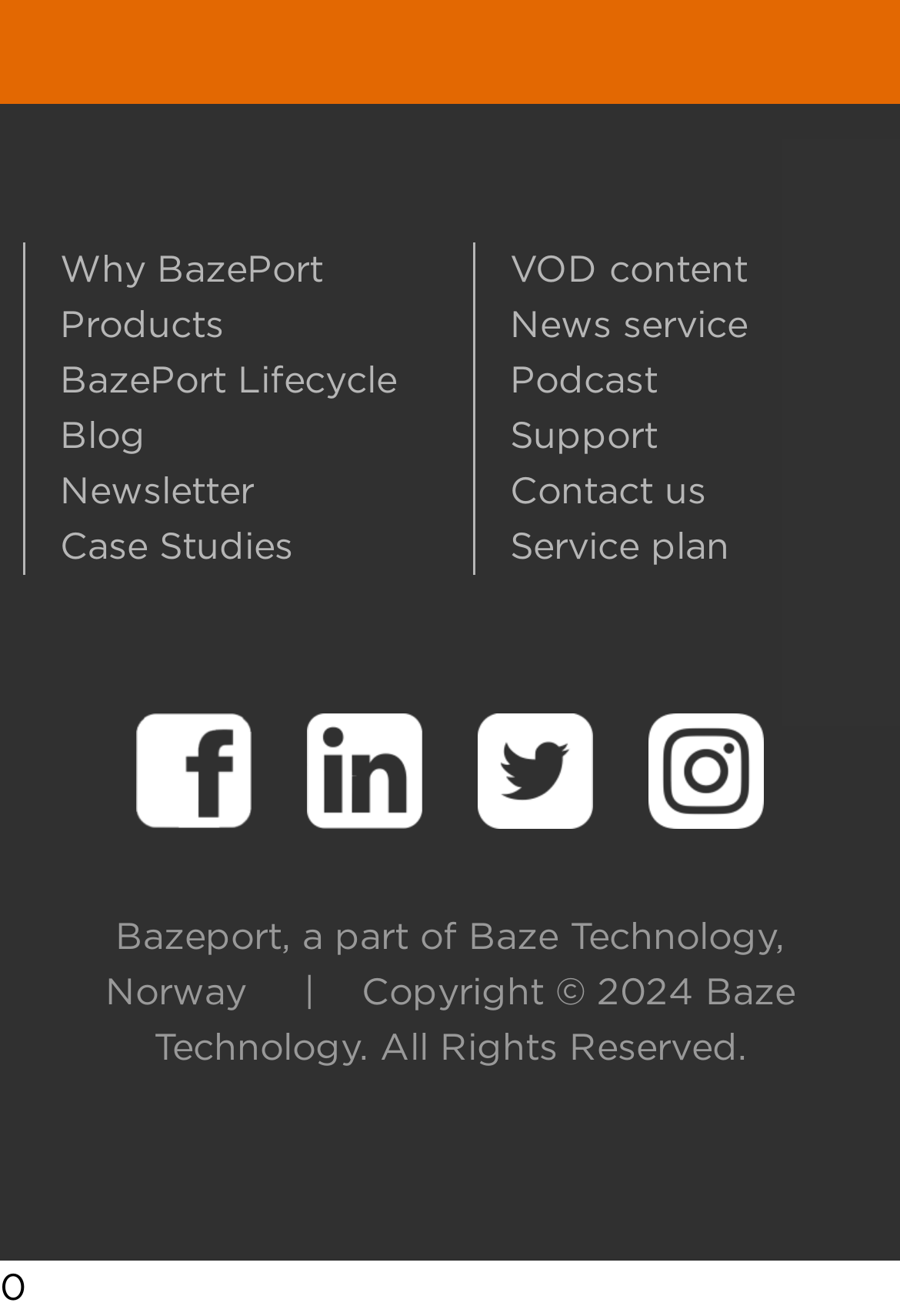Mark the bounding box of the element that matches the following description: "Toggle Menu".

None